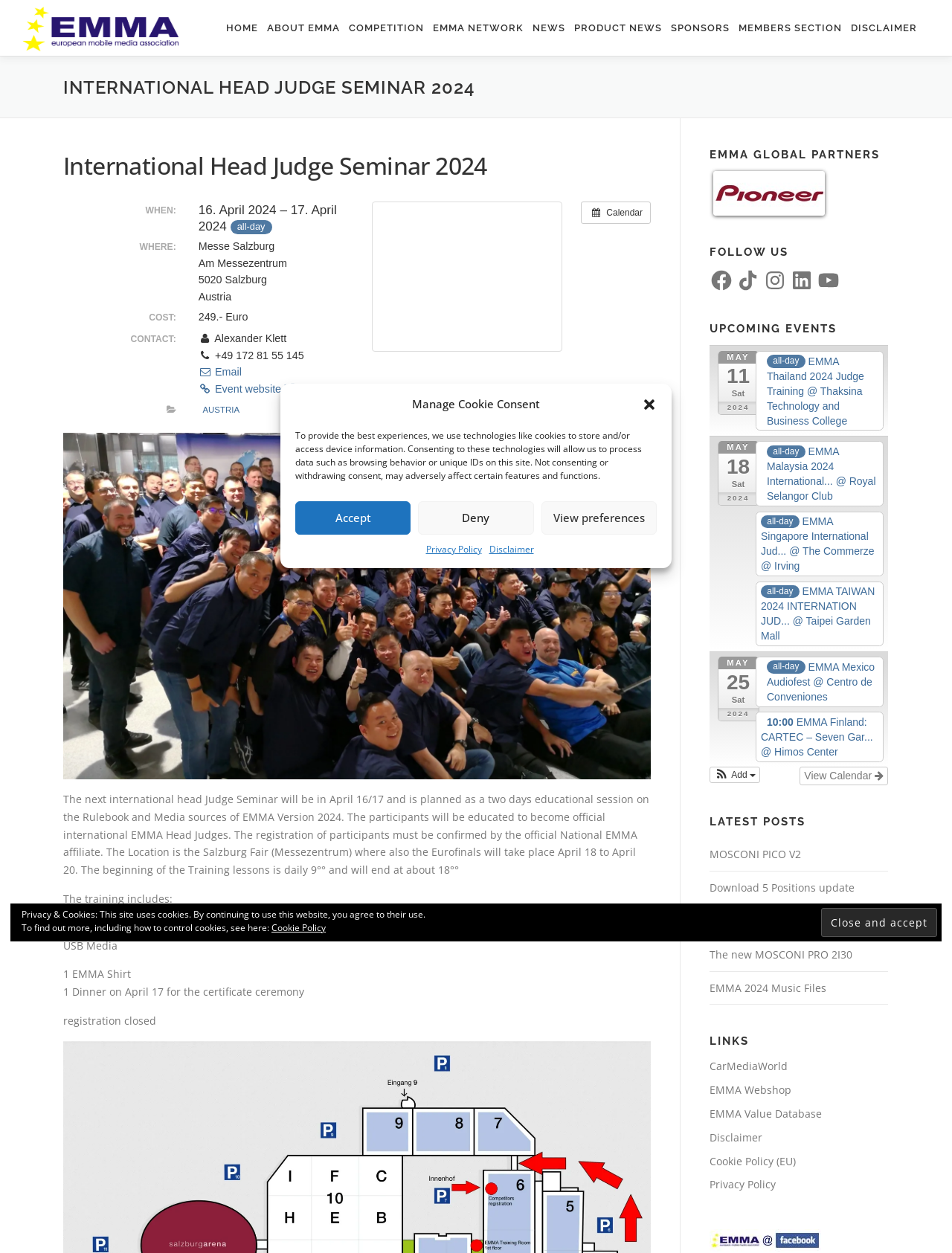What is the main heading of this webpage? Please extract and provide it.

INTERNATIONAL HEAD JUDGE SEMINAR 2024